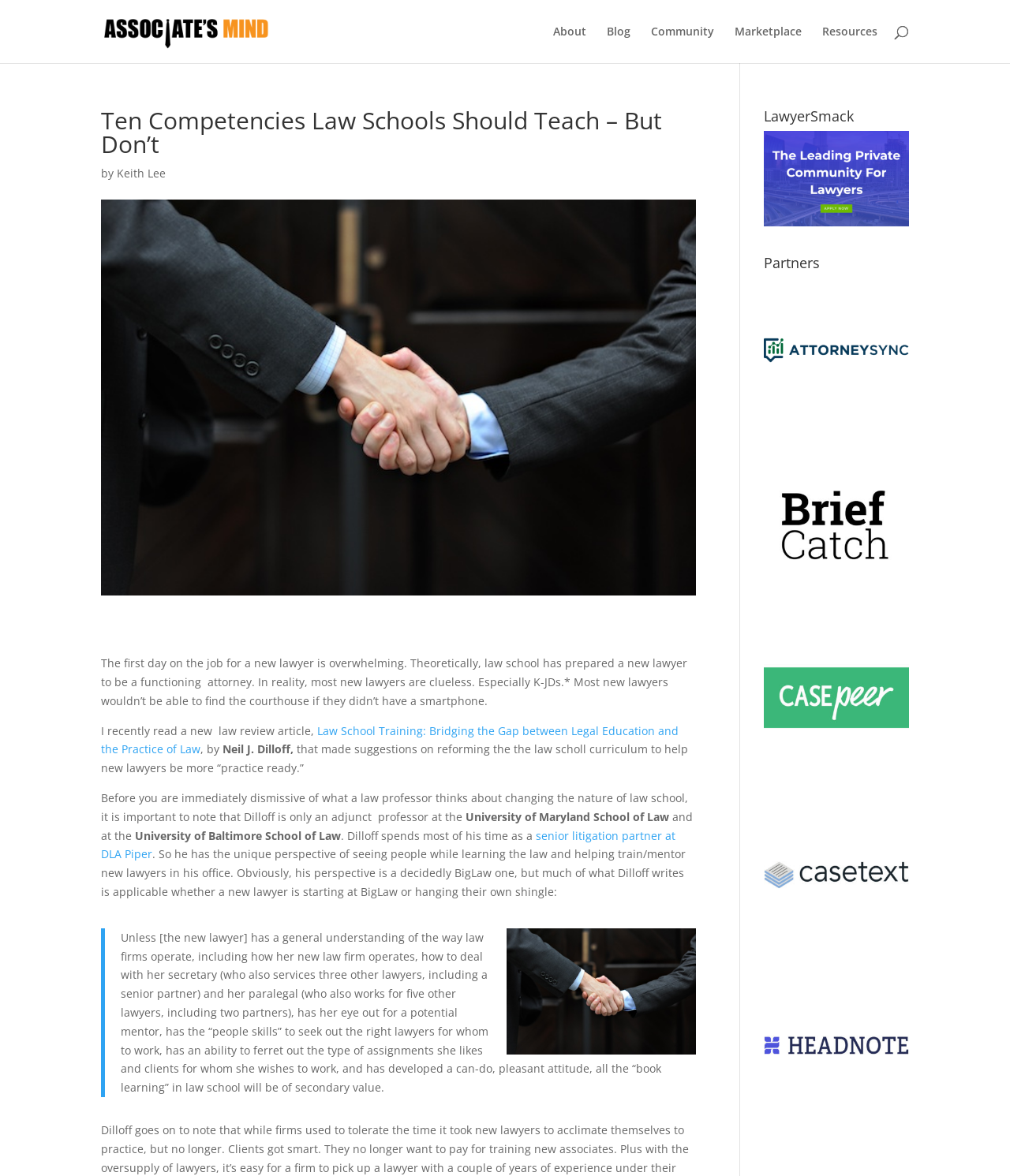Who is the author of the article?
Provide a detailed and extensive answer to the question.

The author of the article is mentioned in the text, where it says 'by Keith Lee'.